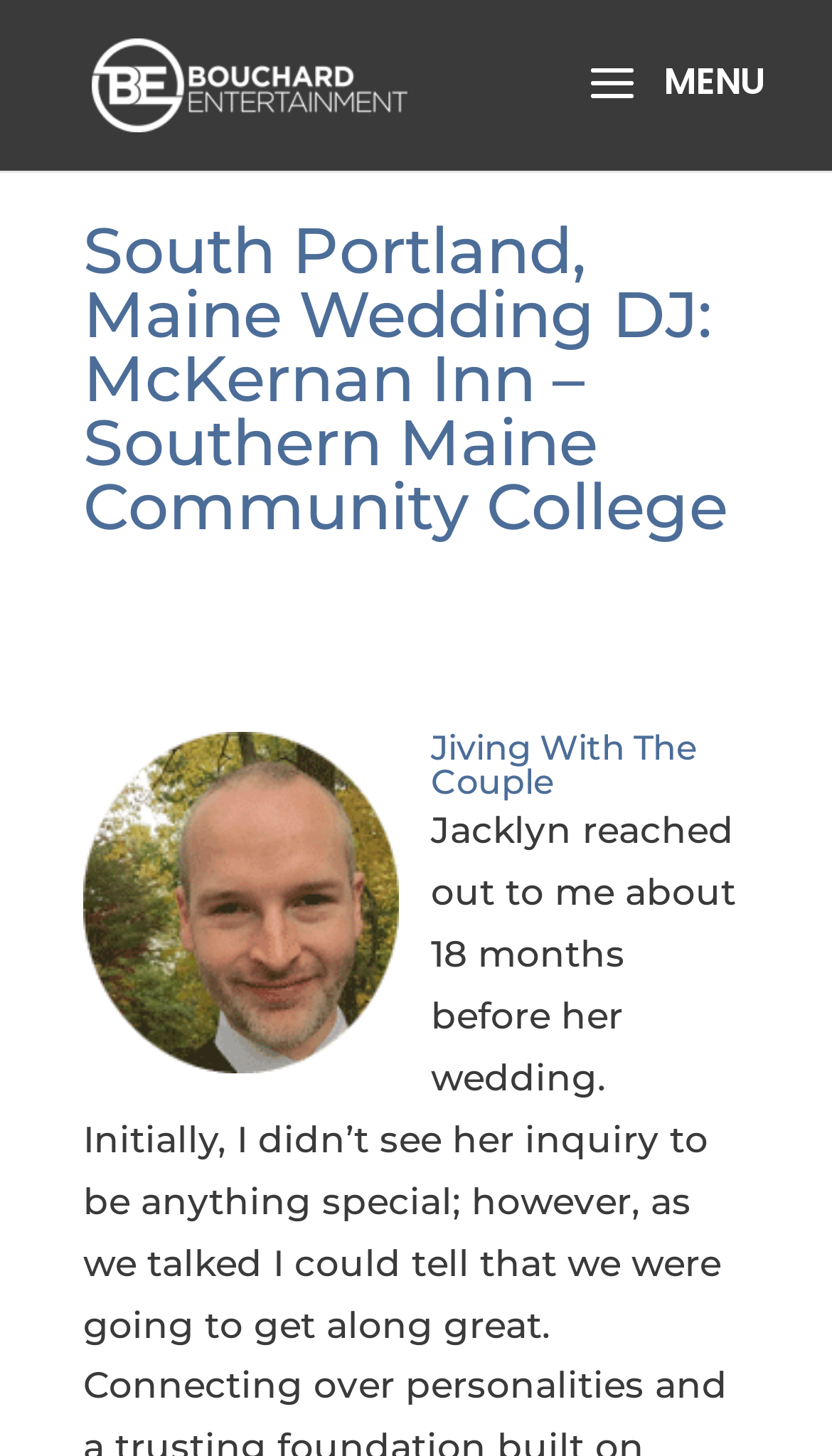Please find the main title text of this webpage.

South Portland, Maine Wedding DJ: McKernan Inn – Southern Maine Community College